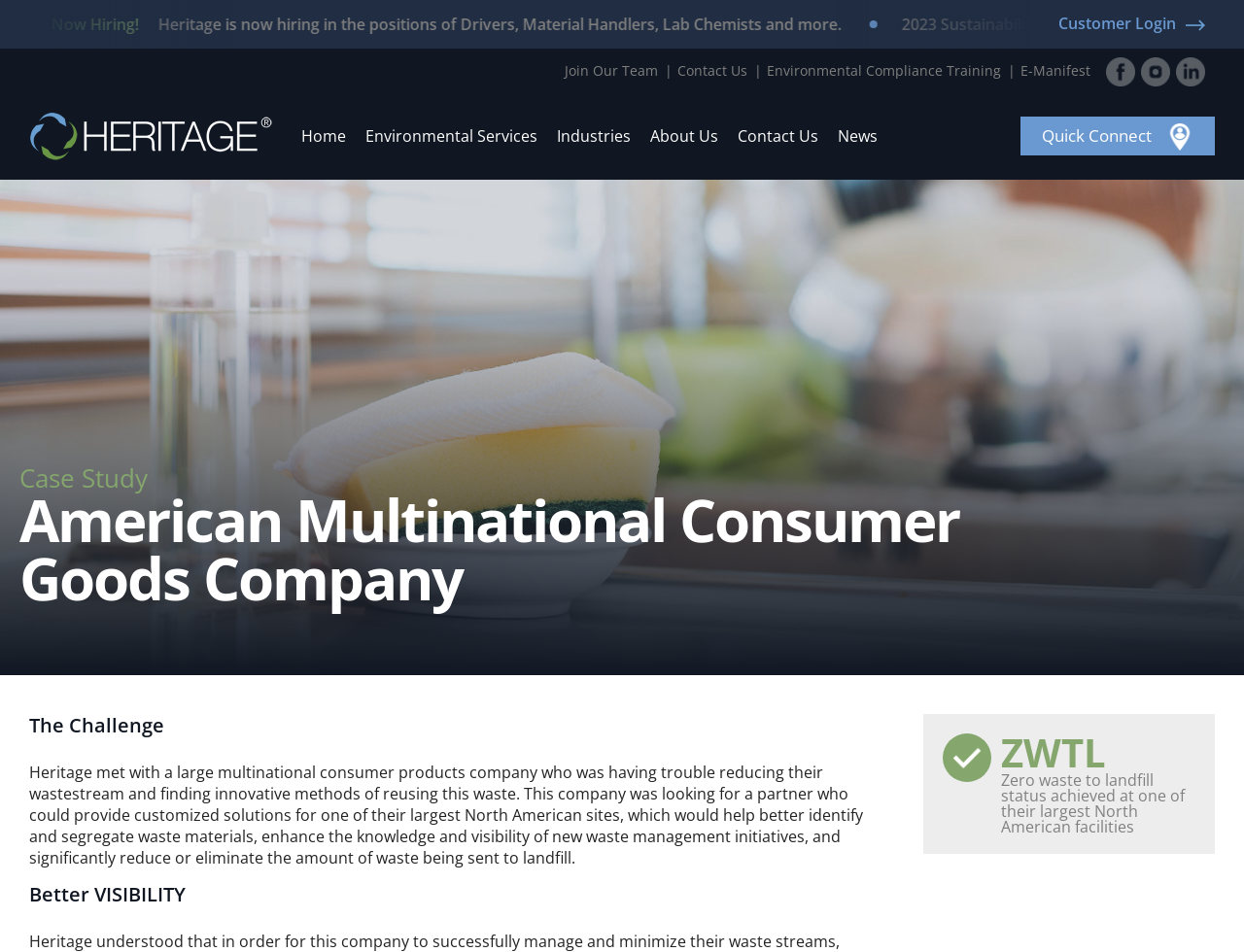Please provide a short answer using a single word or phrase for the question:
What is the topic of the case study on the webpage?

American Multinational Consumer Goods Company